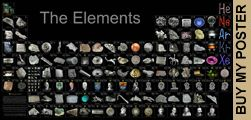What is each element represented by?
Please answer the question with a detailed and comprehensive explanation.

According to the caption, each element is represented by a unique photograph or illustration, providing a tangible representation of its physical form and attributes.